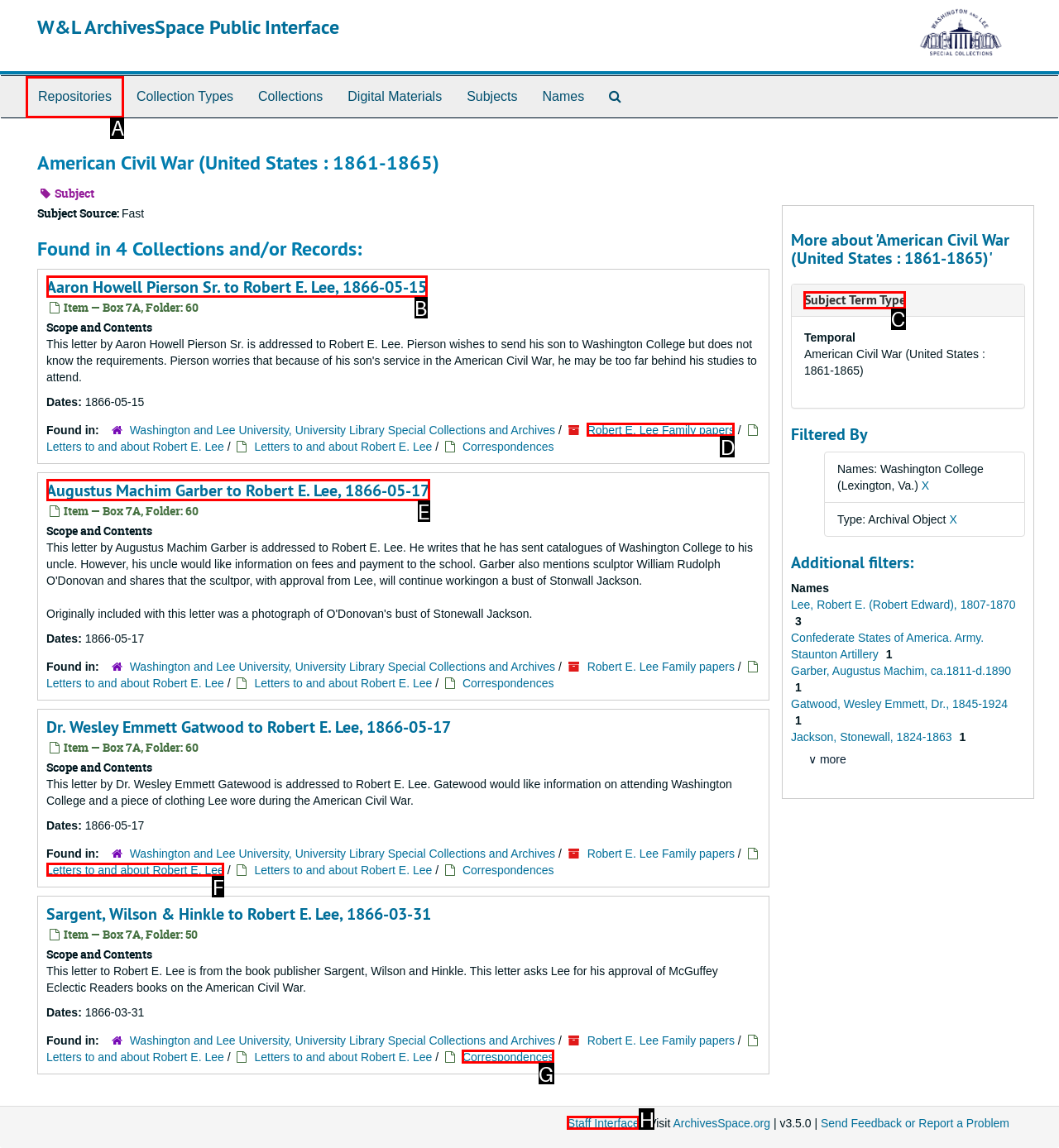Given the instruction: Learn more about 'Subject Term Type', which HTML element should you click on?
Answer with the letter that corresponds to the correct option from the choices available.

C